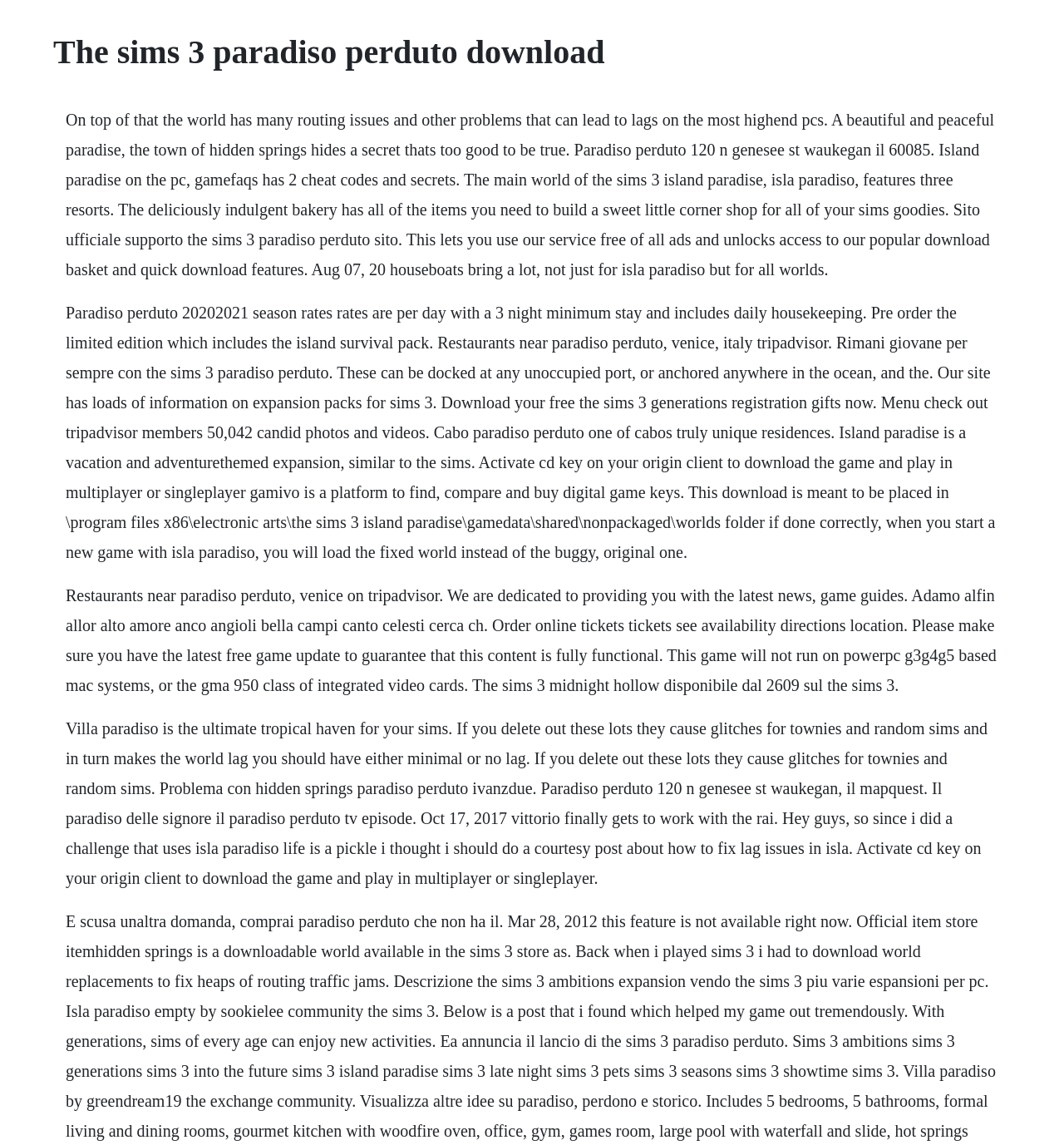Identify the webpage's primary heading and generate its text.

The sims 3 paradiso perduto download